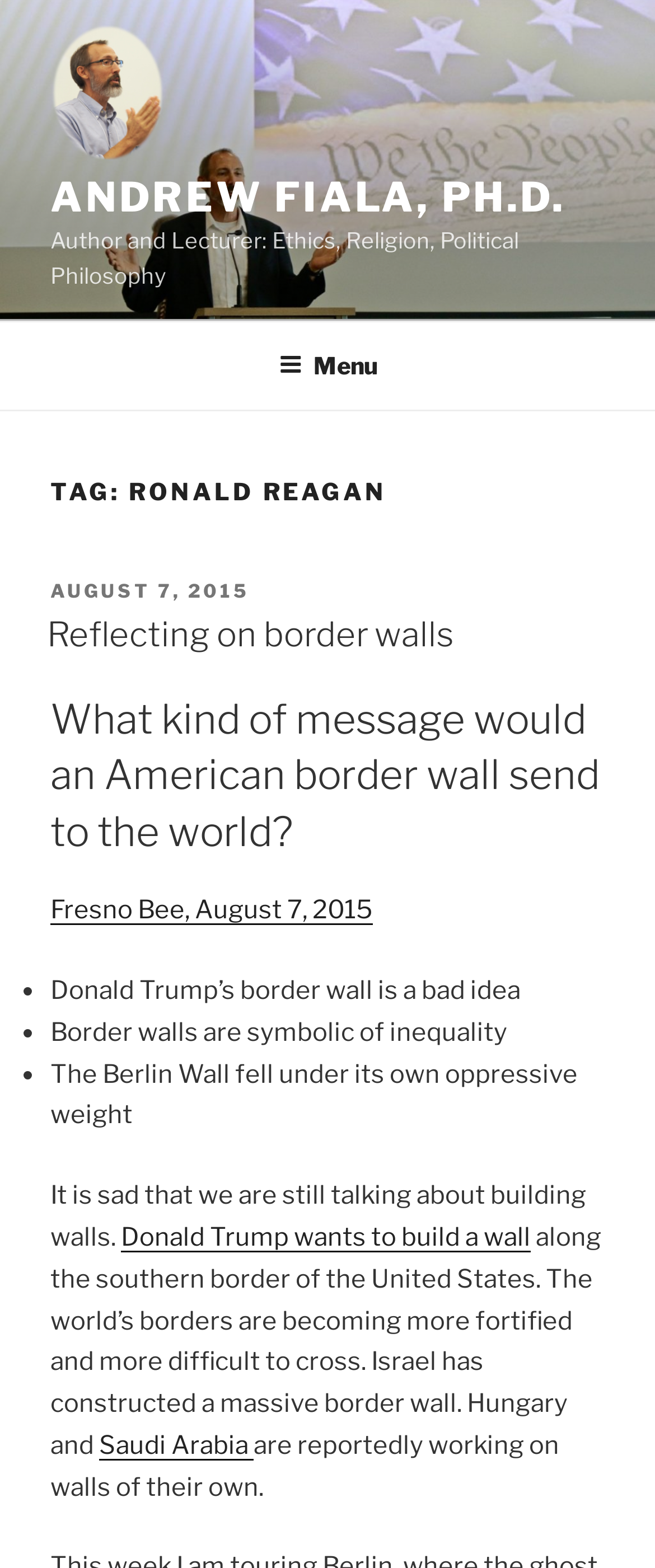Give a concise answer of one word or phrase to the question: 
What is mentioned as an example of a country that has constructed a massive border wall?

Israel